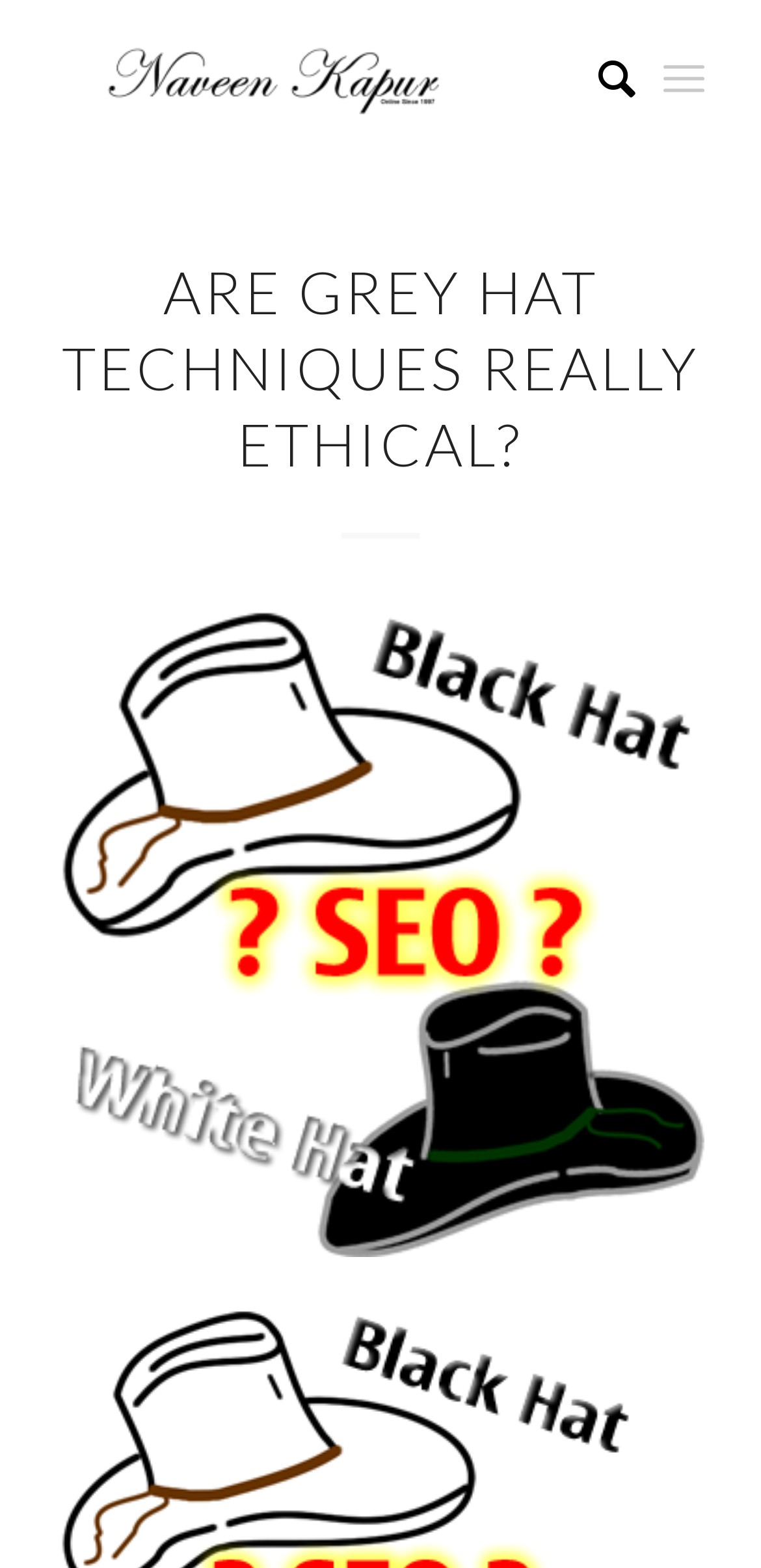Bounding box coordinates are given in the format (top-left x, top-left y, bottom-right x, bottom-right y). All values should be floating point numbers between 0 and 1. Provide the bounding box coordinate for the UI element described as: Bathroom

None